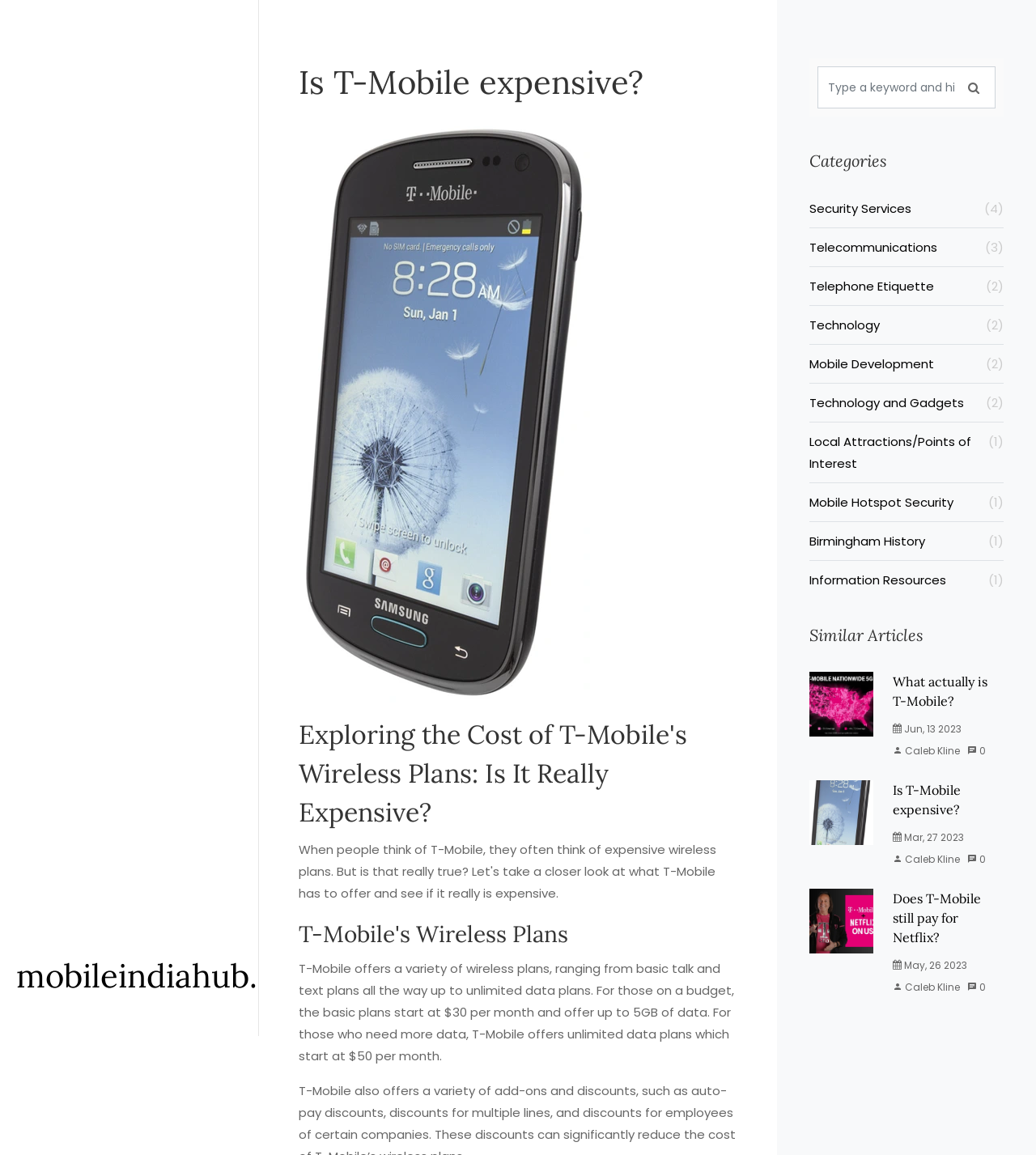Please give a concise answer to this question using a single word or phrase: 
How many similar articles are listed on the webpage?

3